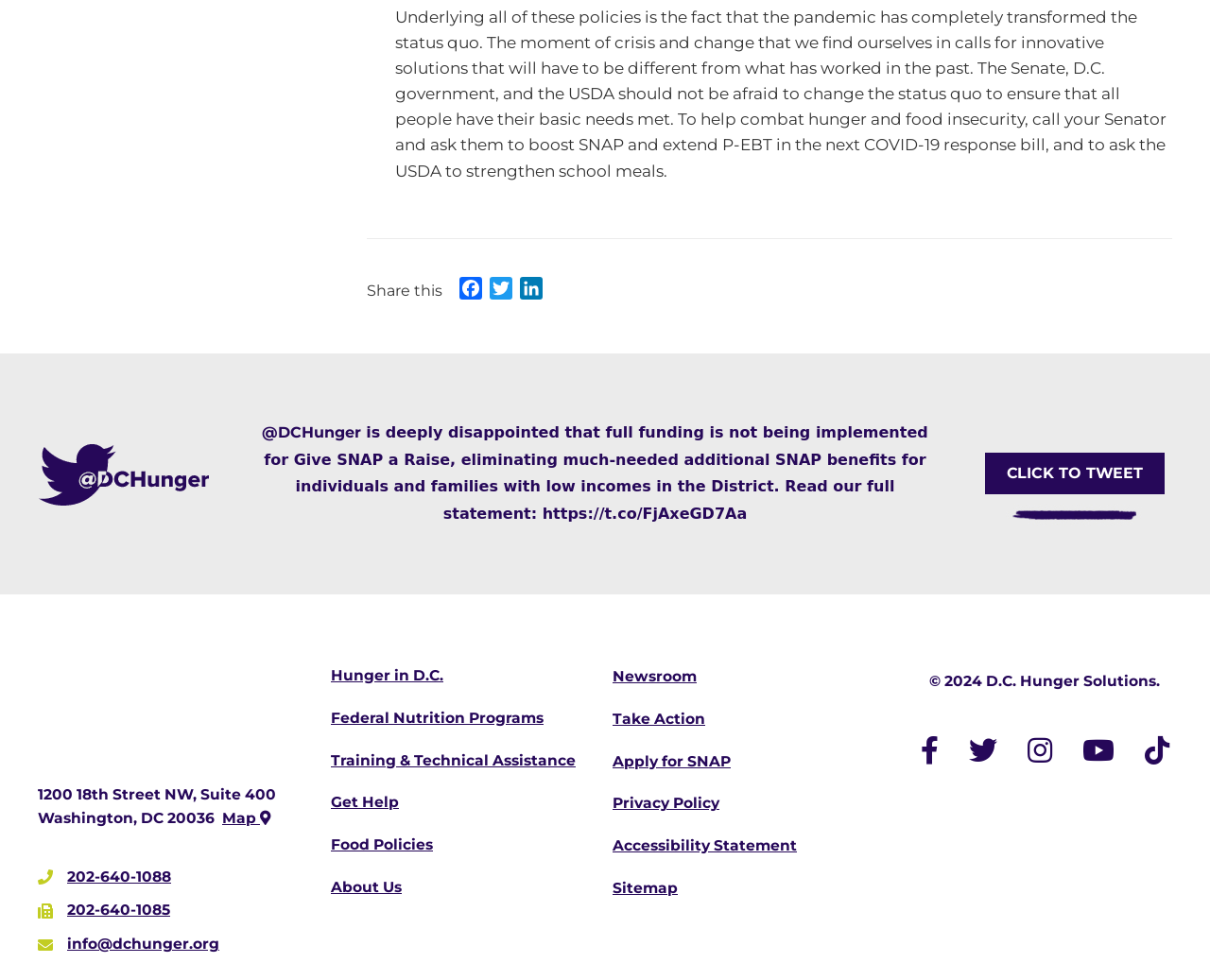Using the provided element description, identify the bounding box coordinates as (top-left x, top-left y, bottom-right x, bottom-right y). Ensure all values are between 0 and 1. Description: Newsroom

[0.506, 0.665, 0.727, 0.708]